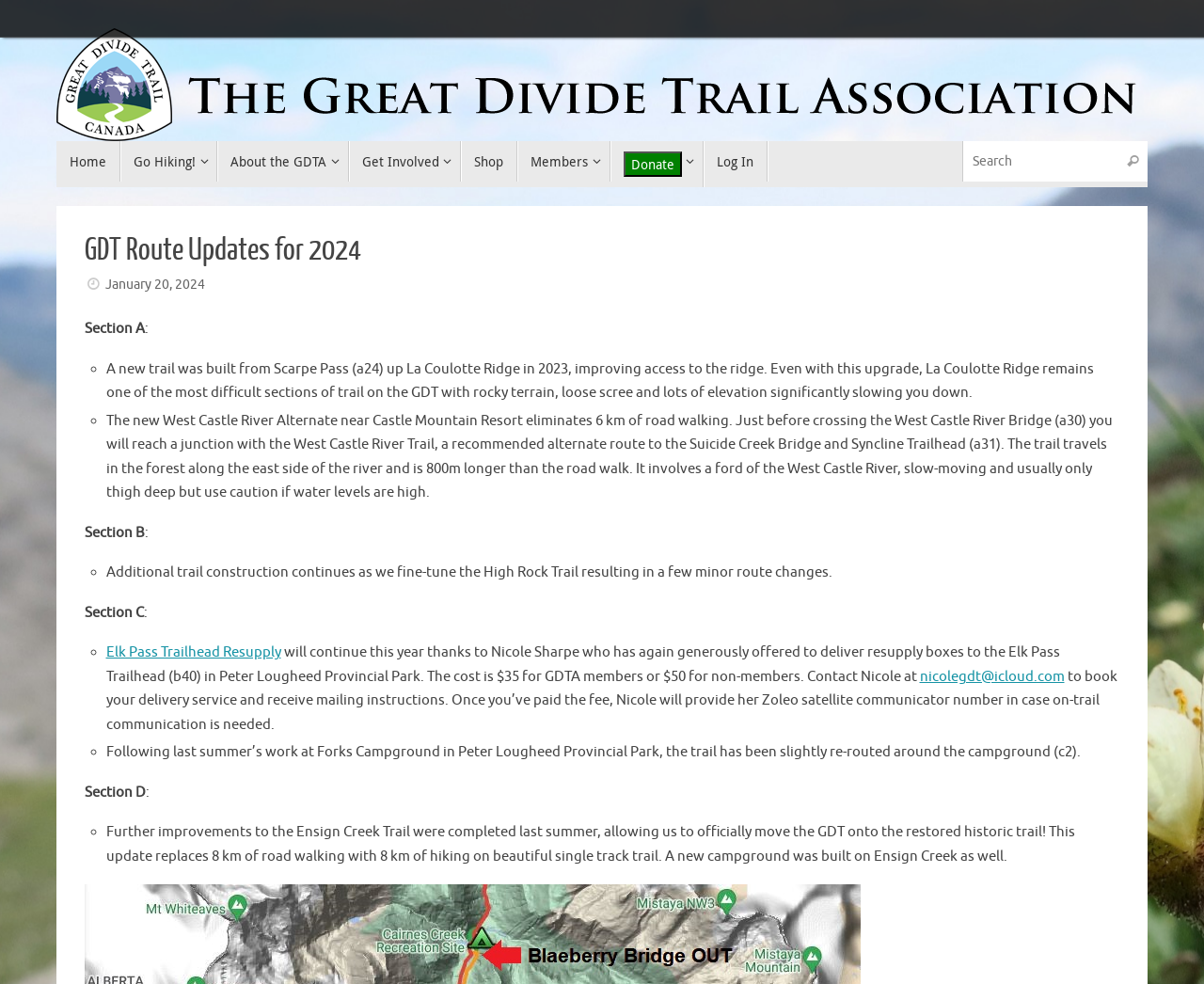Bounding box coordinates are specified in the format (top-left x, top-left y, bottom-right x, bottom-right y). All values are floating point numbers bounded between 0 and 1. Please provide the bounding box coordinate of the region this sentence describes: Search

[0.928, 0.143, 0.953, 0.185]